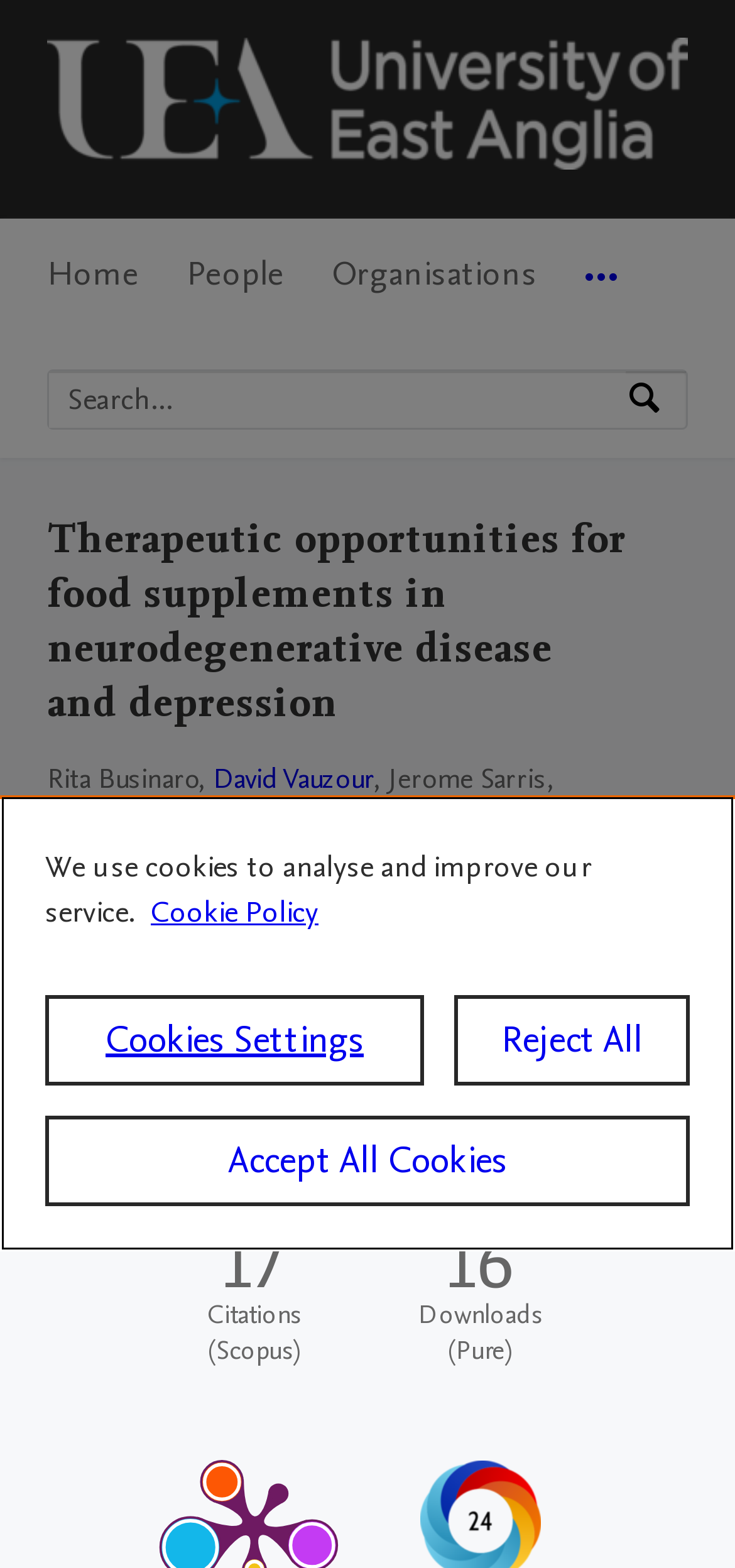Pinpoint the bounding box coordinates of the element to be clicked to execute the instruction: "Search by expertise, name or affiliation".

[0.067, 0.236, 0.851, 0.273]